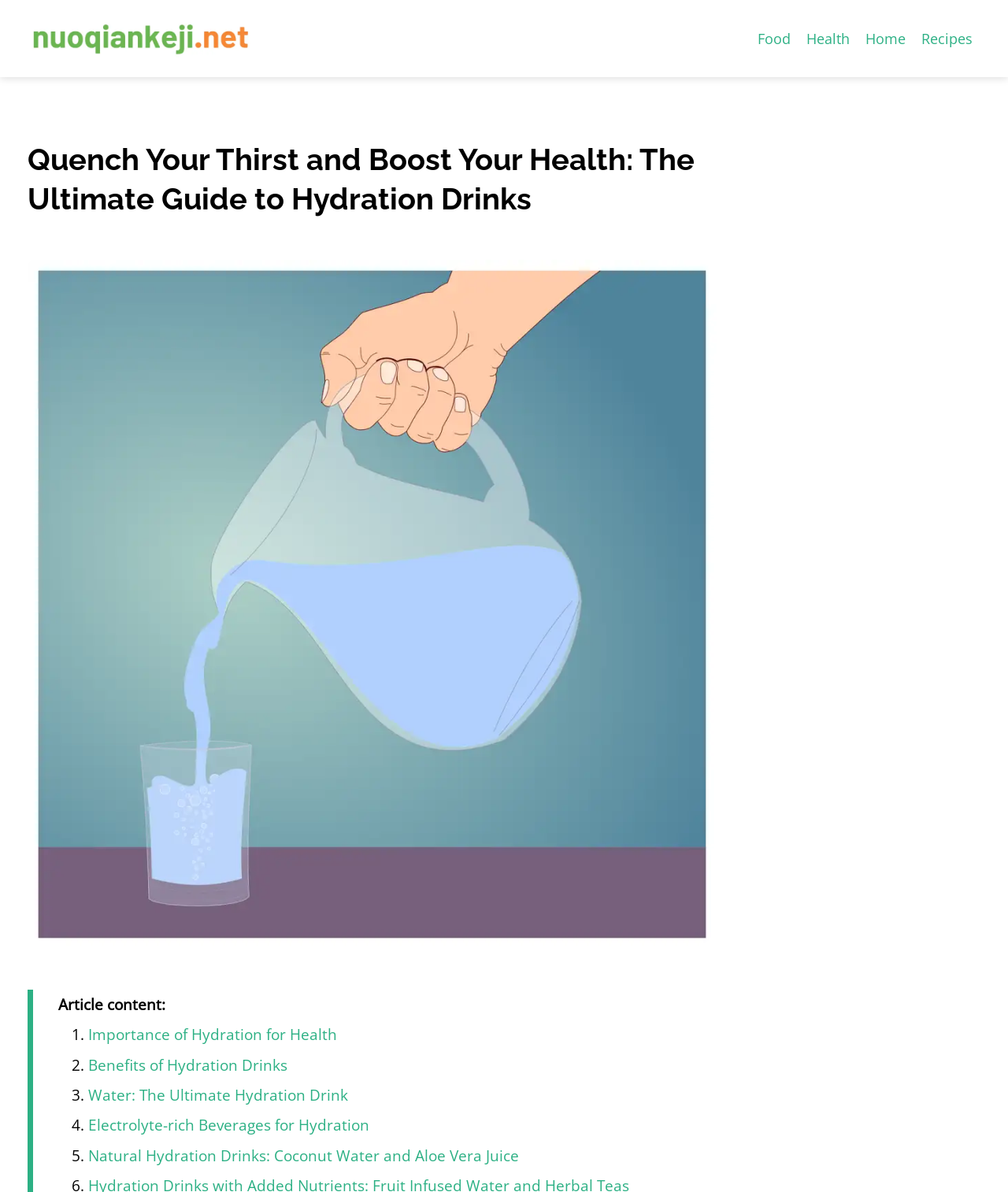Could you specify the bounding box coordinates for the clickable section to complete the following instruction: "Explore the 'Recipes' section"?

[0.906, 0.021, 0.973, 0.044]